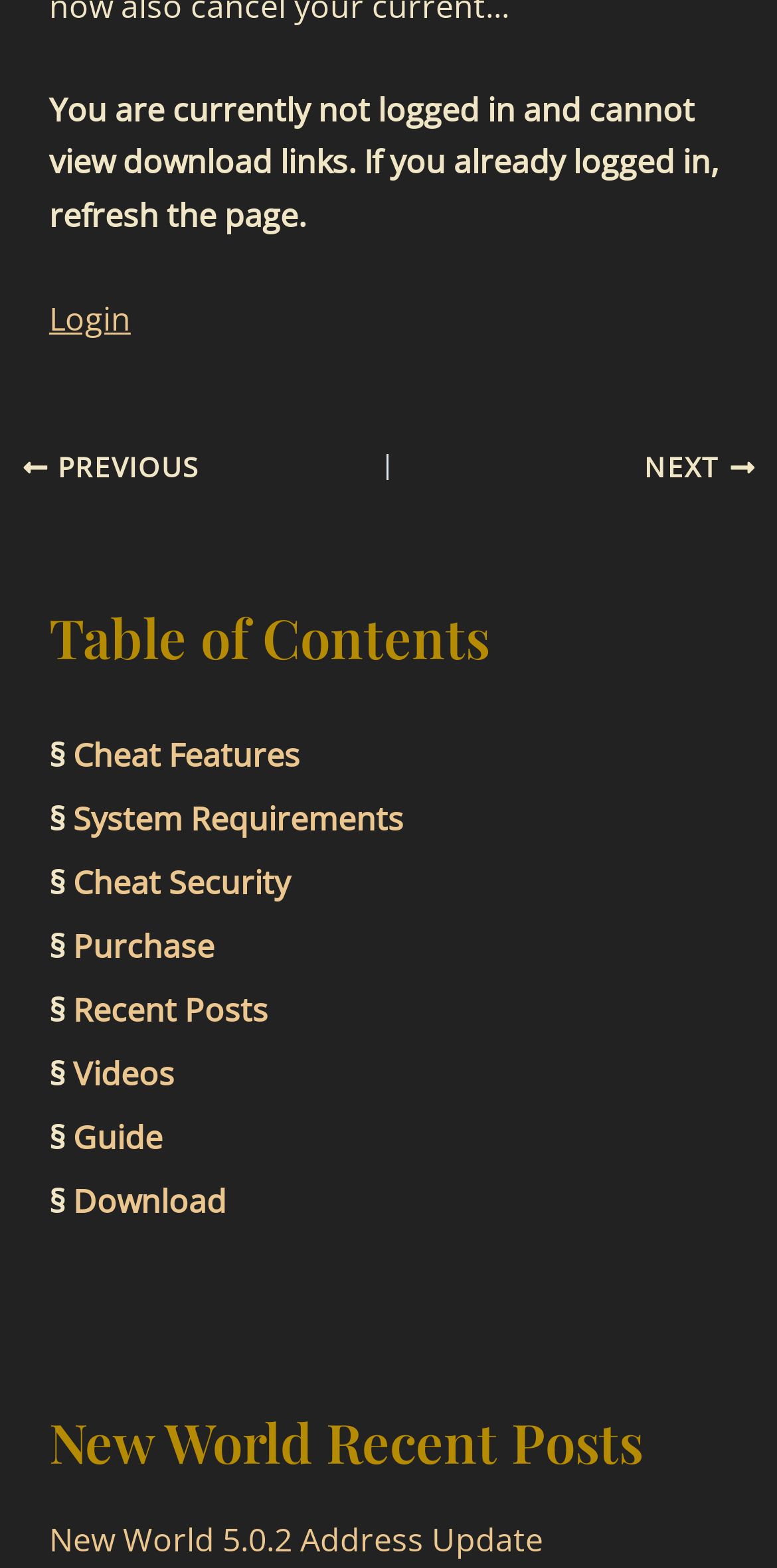Determine the bounding box coordinates of the section I need to click to execute the following instruction: "login to the website". Provide the coordinates as four float numbers between 0 and 1, i.e., [left, top, right, bottom].

[0.063, 0.189, 0.168, 0.217]